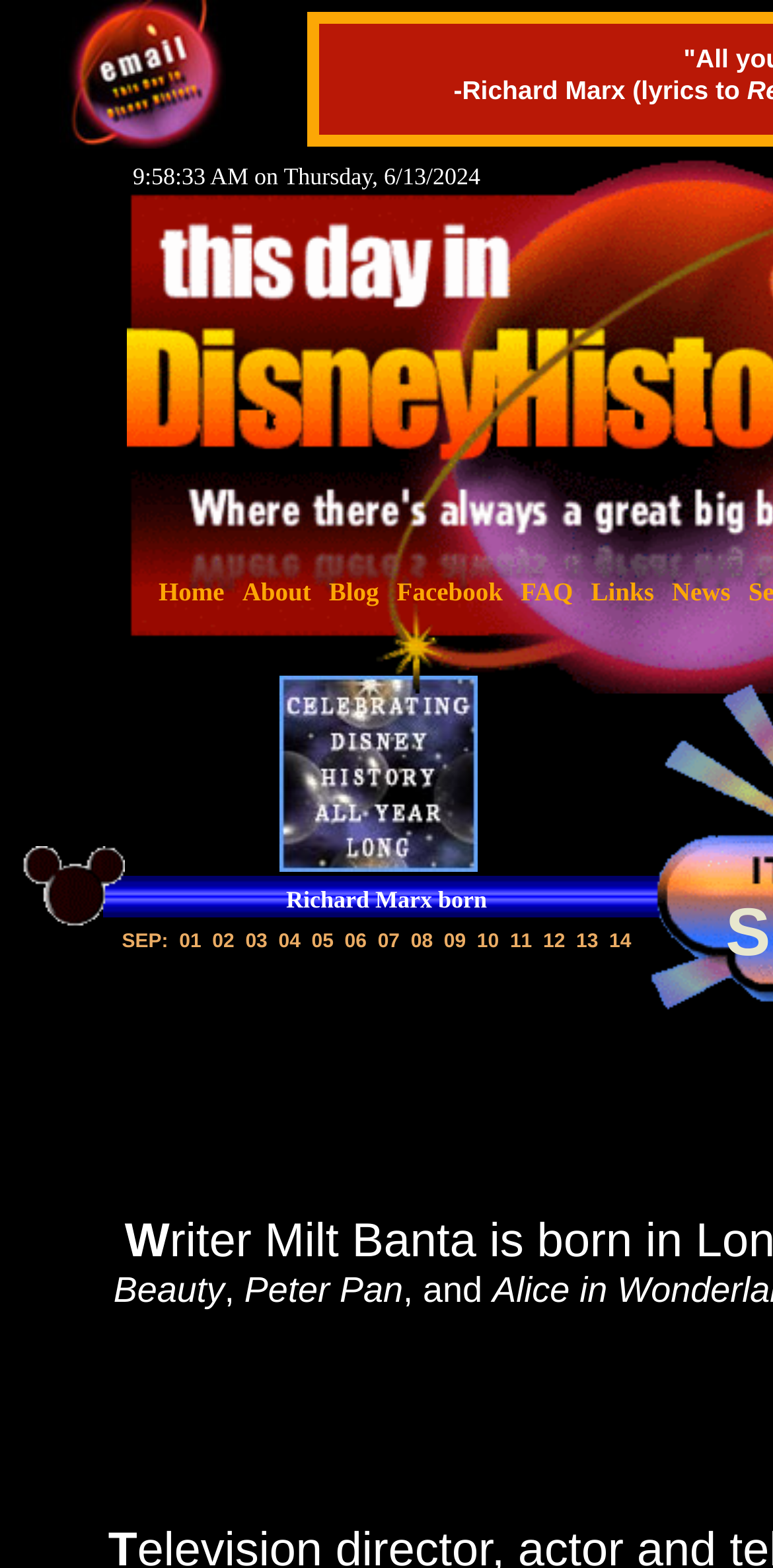Please locate the bounding box coordinates of the element's region that needs to be clicked to follow the instruction: "Click on Facebook". The bounding box coordinates should be provided as four float numbers between 0 and 1, i.e., [left, top, right, bottom].

[0.503, 0.366, 0.663, 0.389]